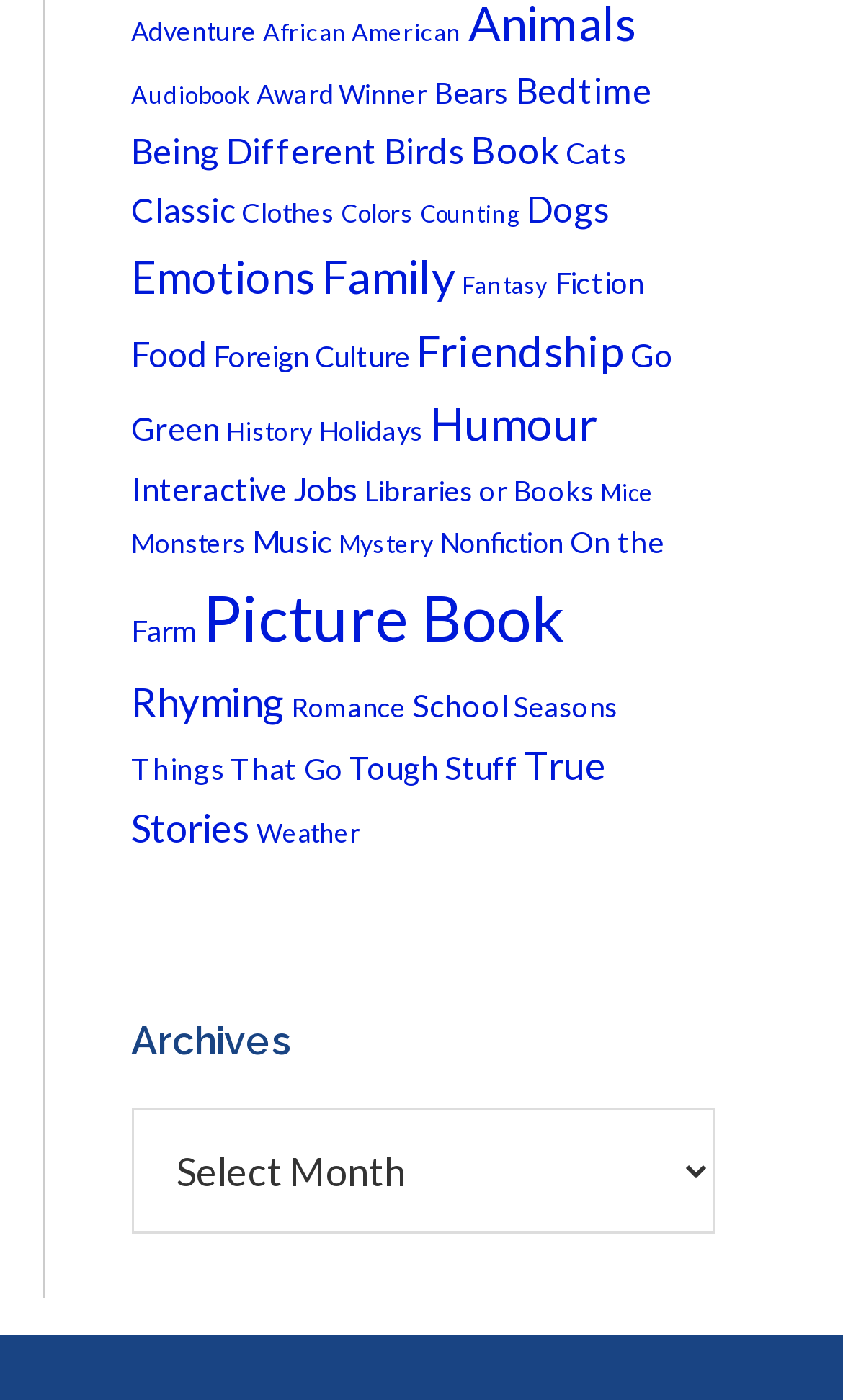Could you determine the bounding box coordinates of the clickable element to complete the instruction: "Explore Award Winner books"? Provide the coordinates as four float numbers between 0 and 1, i.e., [left, top, right, bottom].

[0.304, 0.056, 0.506, 0.079]